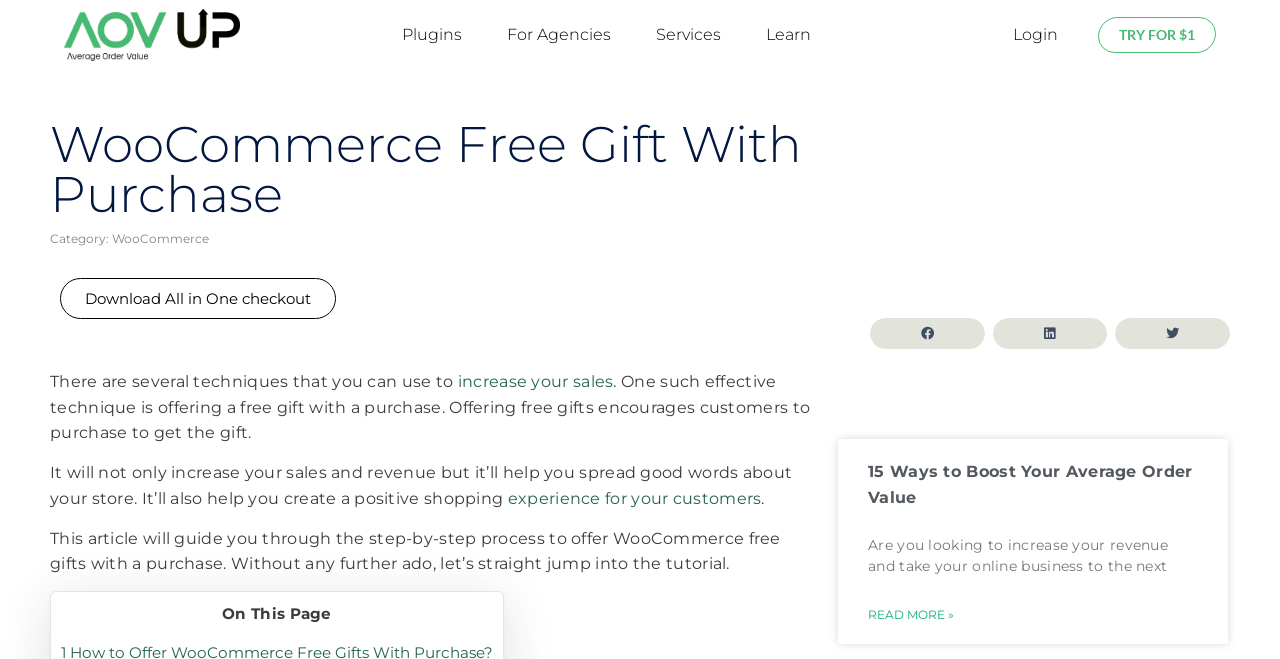Locate the bounding box coordinates of the item that should be clicked to fulfill the instruction: "Click on the Download All in One checkout link".

[0.047, 0.422, 0.262, 0.484]